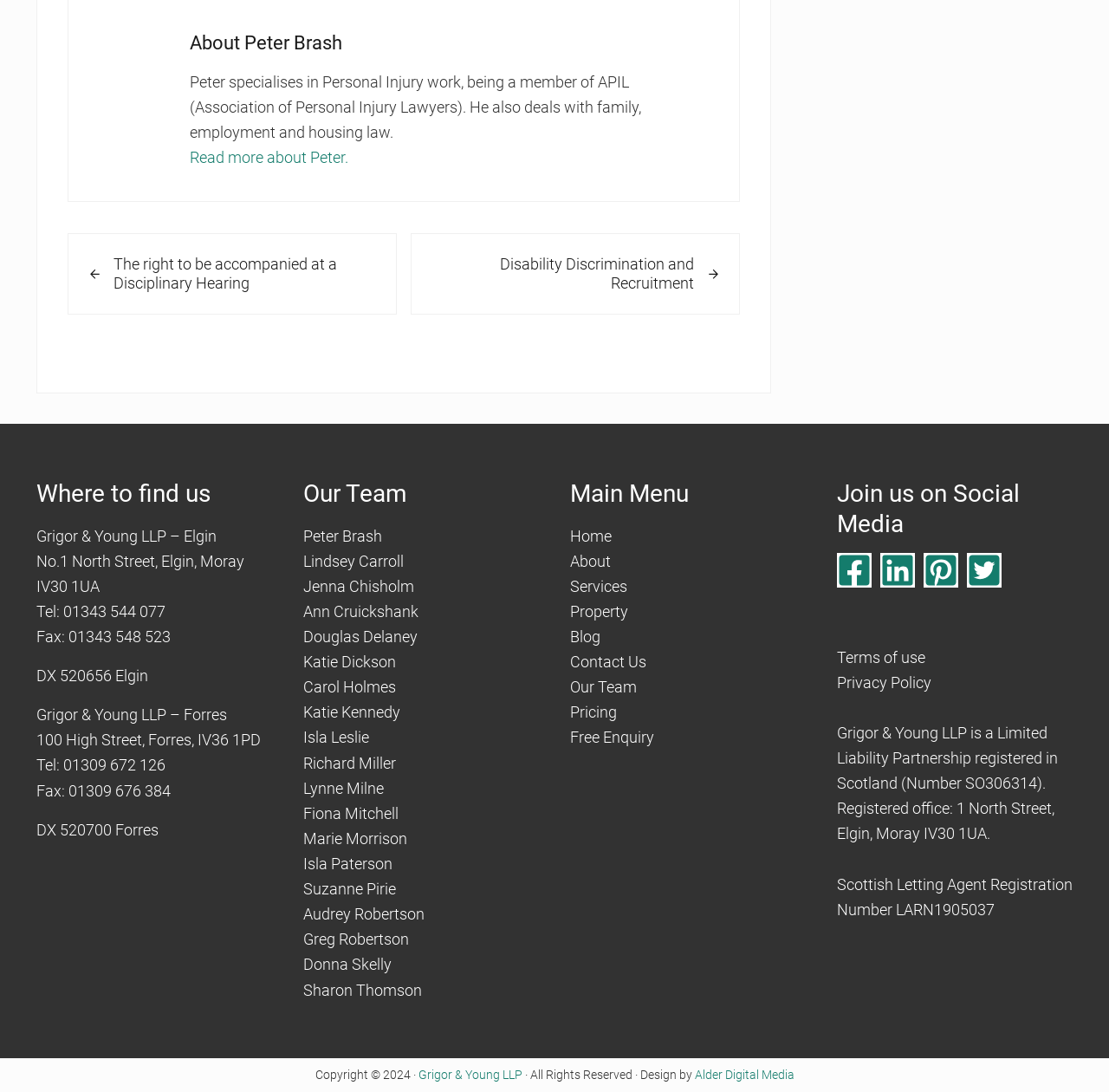How many team members are listed on the webpage?
Kindly give a detailed and elaborate answer to the question.

The webpage lists 17 team members, including Peter Brash, Lindsey Carroll, Jenna Chisholm, and others, under the heading 'Our Team'.